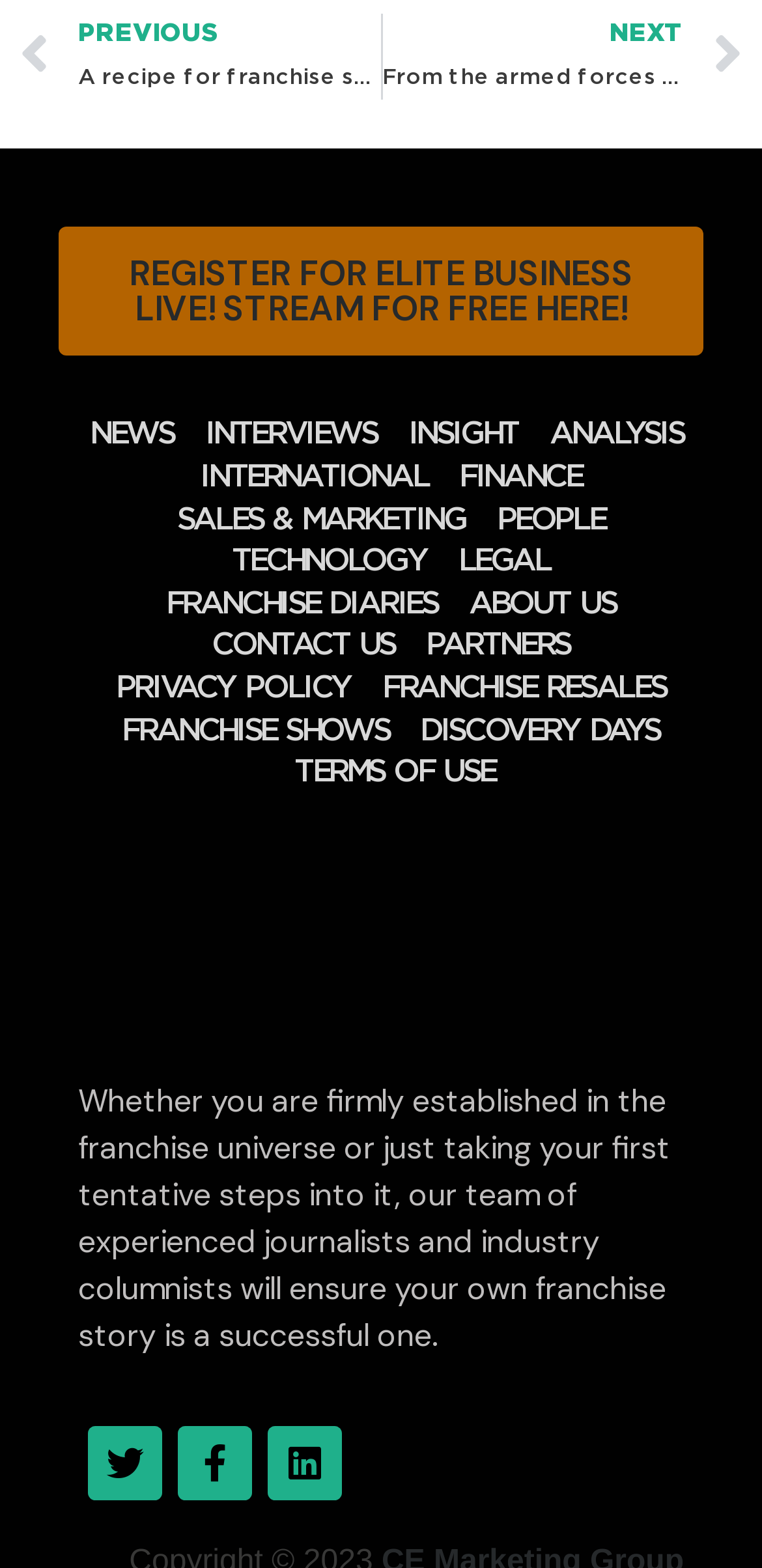Please identify the bounding box coordinates of the clickable element to fulfill the following instruction: "Visit the 'FRANCHISE DIARIES' page". The coordinates should be four float numbers between 0 and 1, i.e., [left, top, right, bottom].

[0.207, 0.372, 0.584, 0.399]